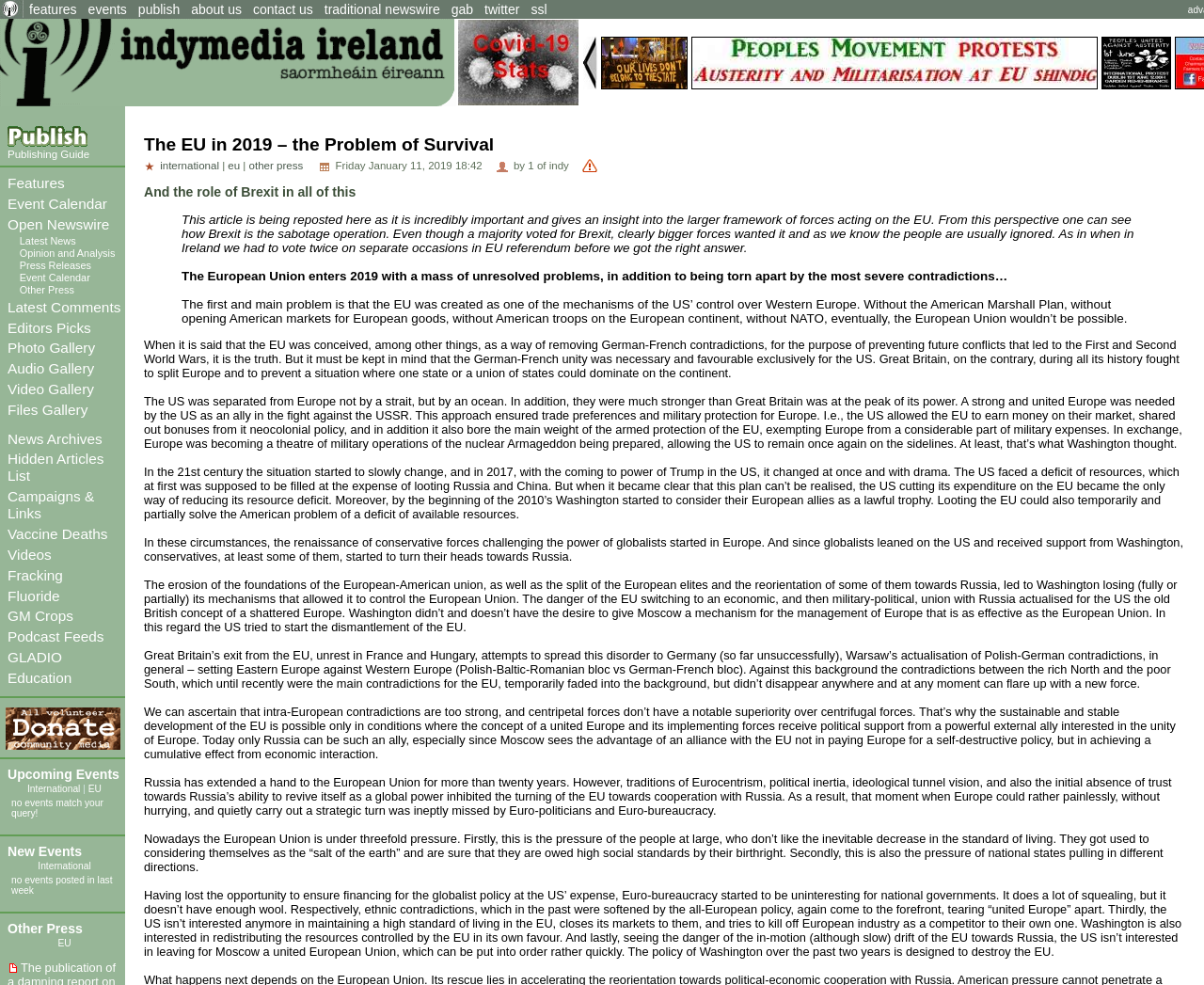Indicate the bounding box coordinates of the clickable region to achieve the following instruction: "Click on the 'publish' link."

[0.11, 0.0, 0.154, 0.02]